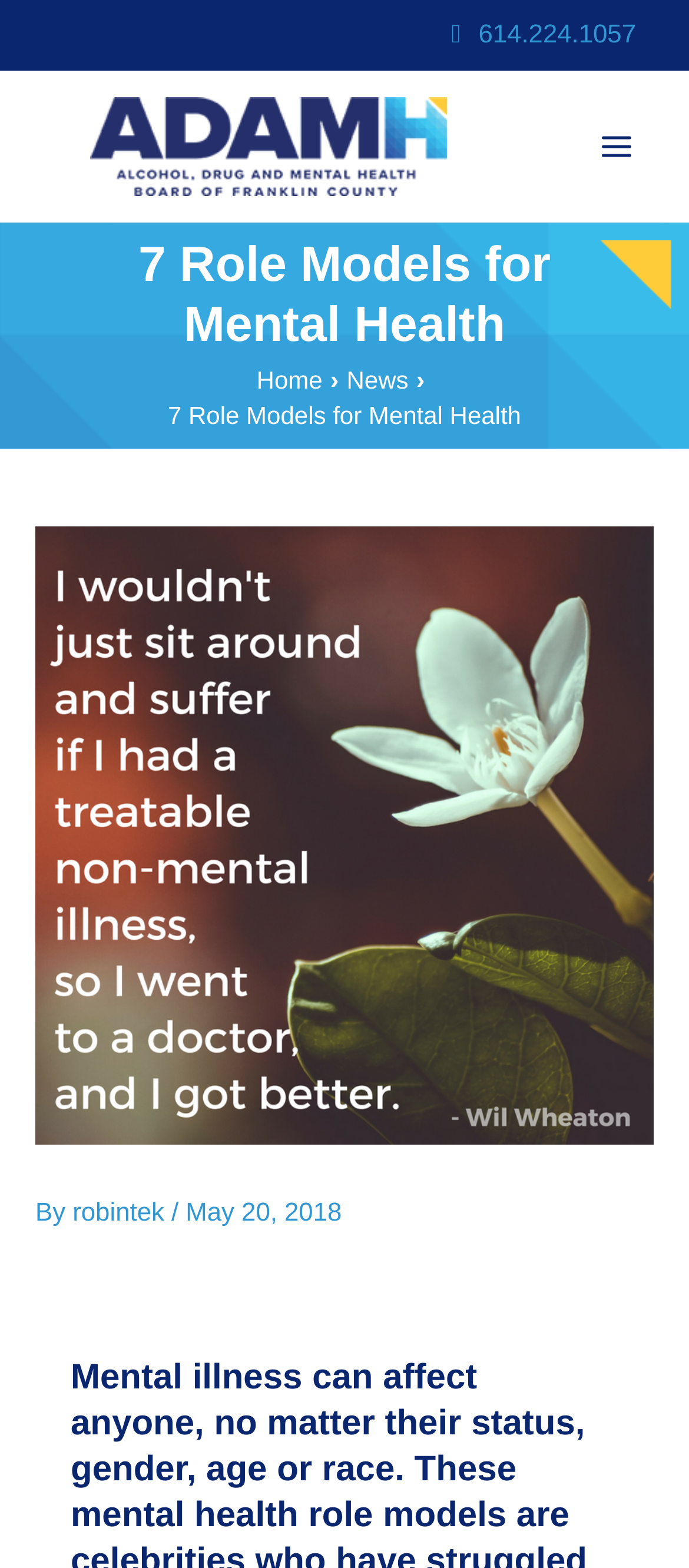Based on the image, provide a detailed response to the question:
What is the date of the article?

I looked for the date information in the article section and found the text 'May 20, 2018' next to the author information. Therefore, the date of the article is May 20, 2018.